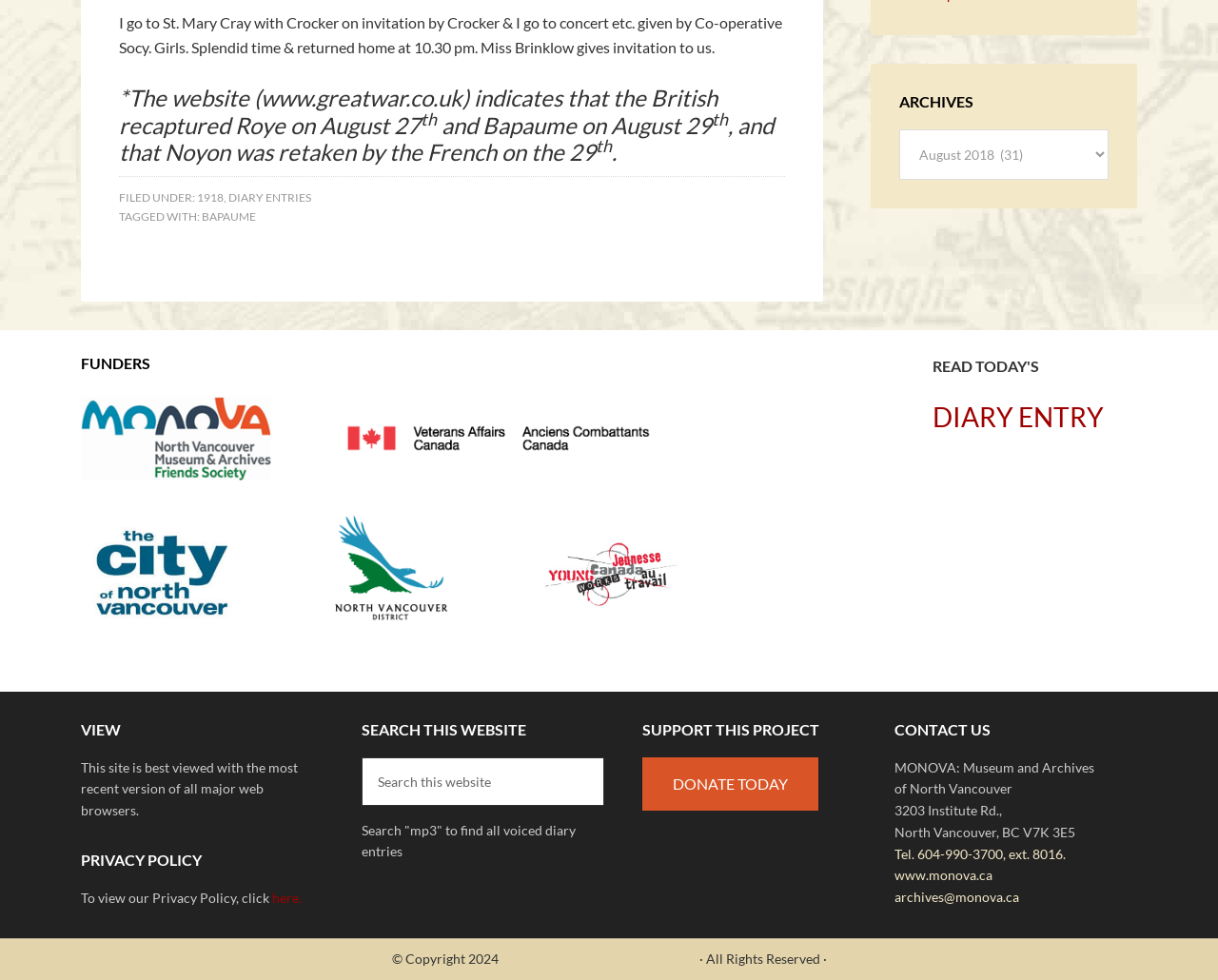Find the bounding box coordinates for the HTML element described as: "archives@monova.ca". The coordinates should consist of four float values between 0 and 1, i.e., [left, top, right, bottom].

[0.734, 0.907, 0.837, 0.924]